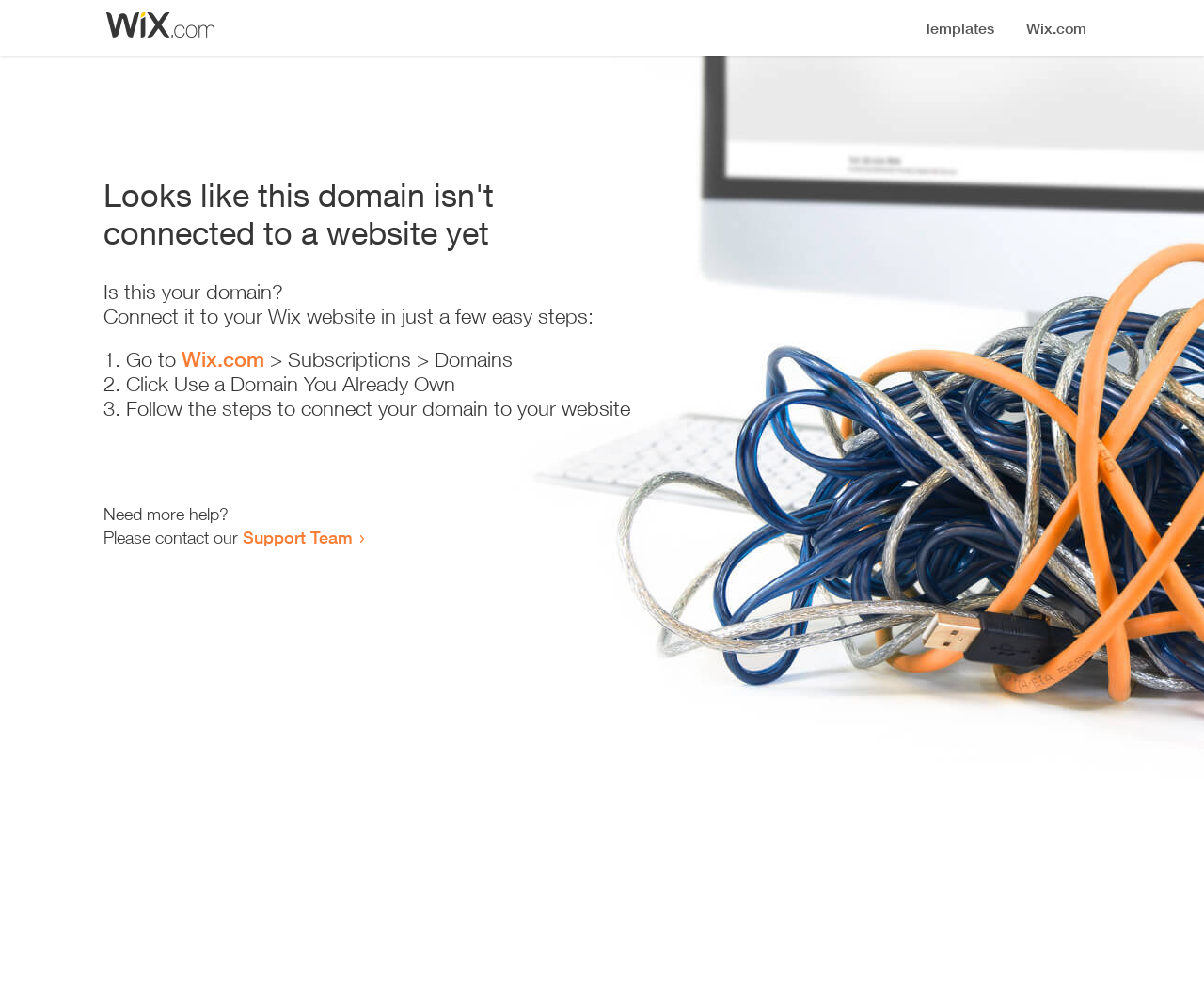Where can I go to connect my domain?
Look at the image and provide a detailed response to the question.

According to the instructions, I need to go to Wix.com, specifically to the Subscriptions > Domains section, to connect my domain.